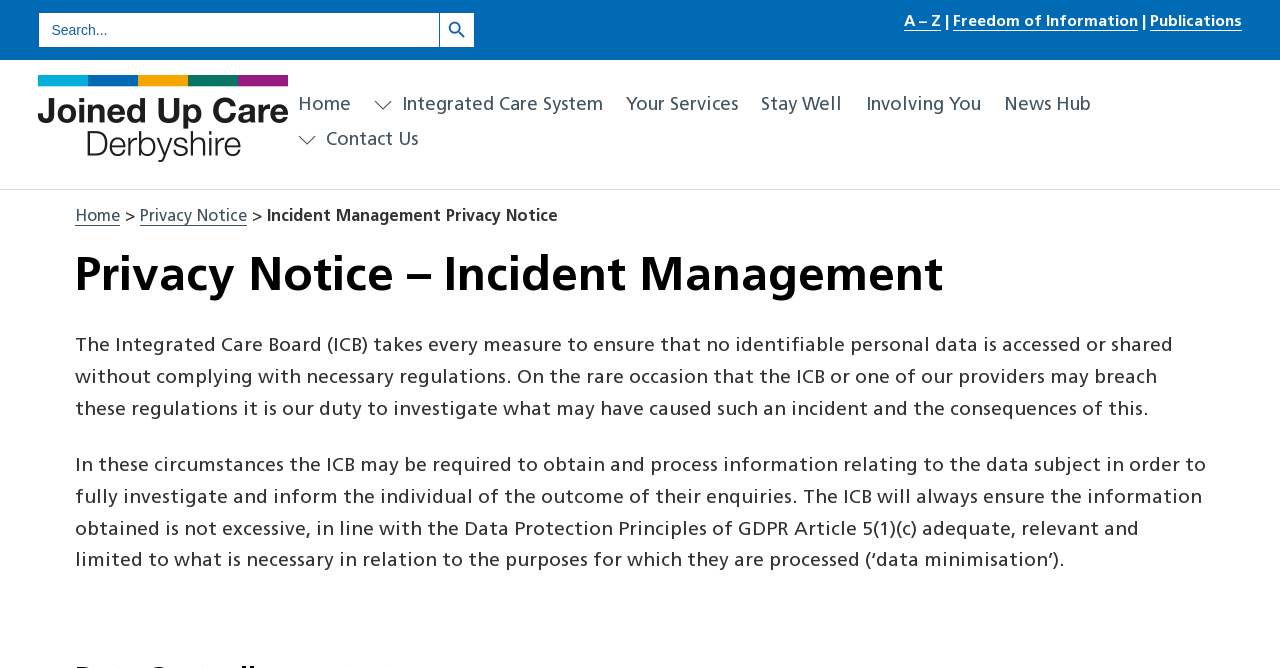Provide the bounding box coordinates of the section that needs to be clicked to accomplish the following instruction: "Click the Home button."

[0.225, 0.135, 0.281, 0.186]